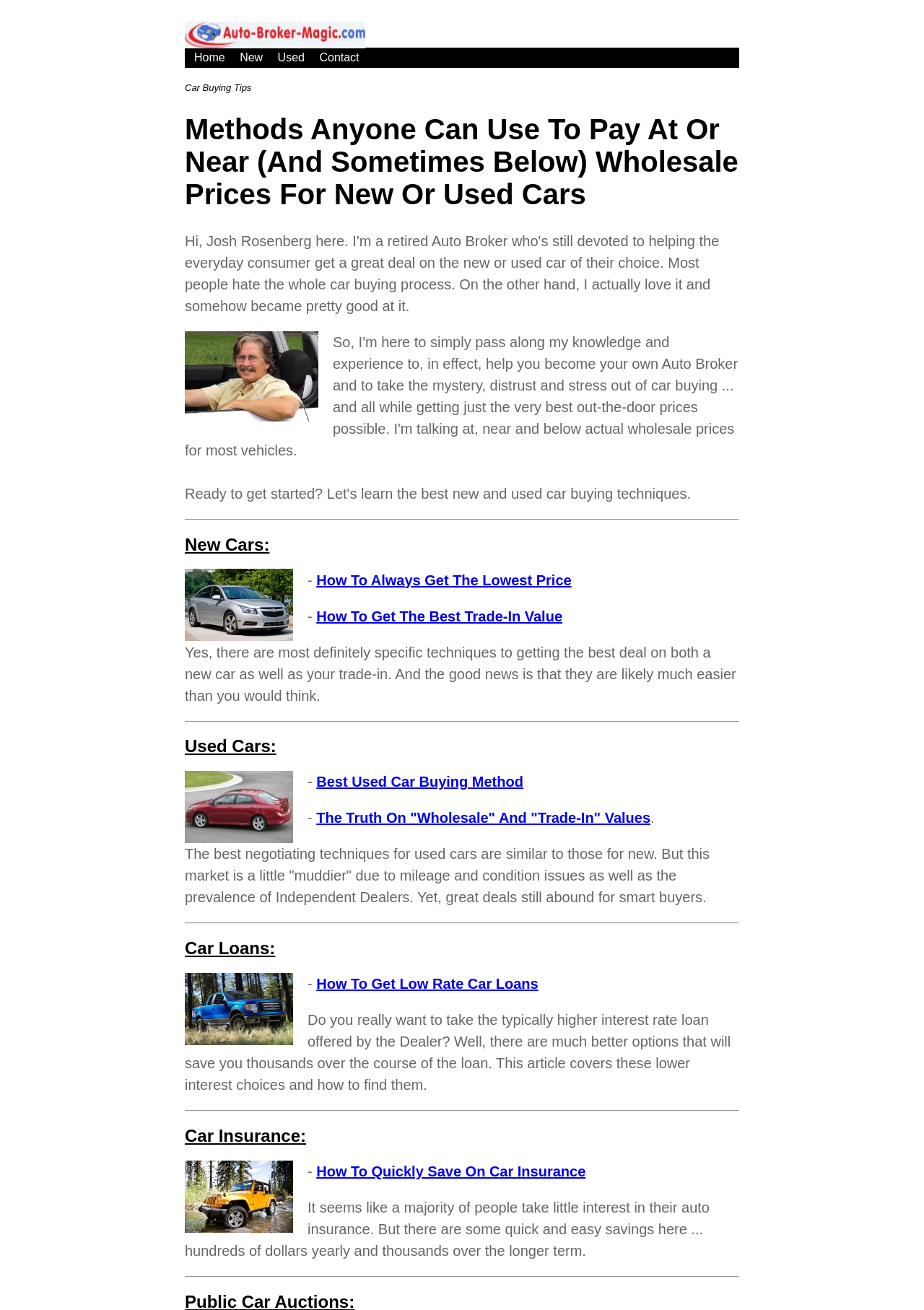Identify the bounding box coordinates for the element that needs to be clicked to fulfill this instruction: "Book Now". Provide the coordinates in the format of four float numbers between 0 and 1: [left, top, right, bottom].

None